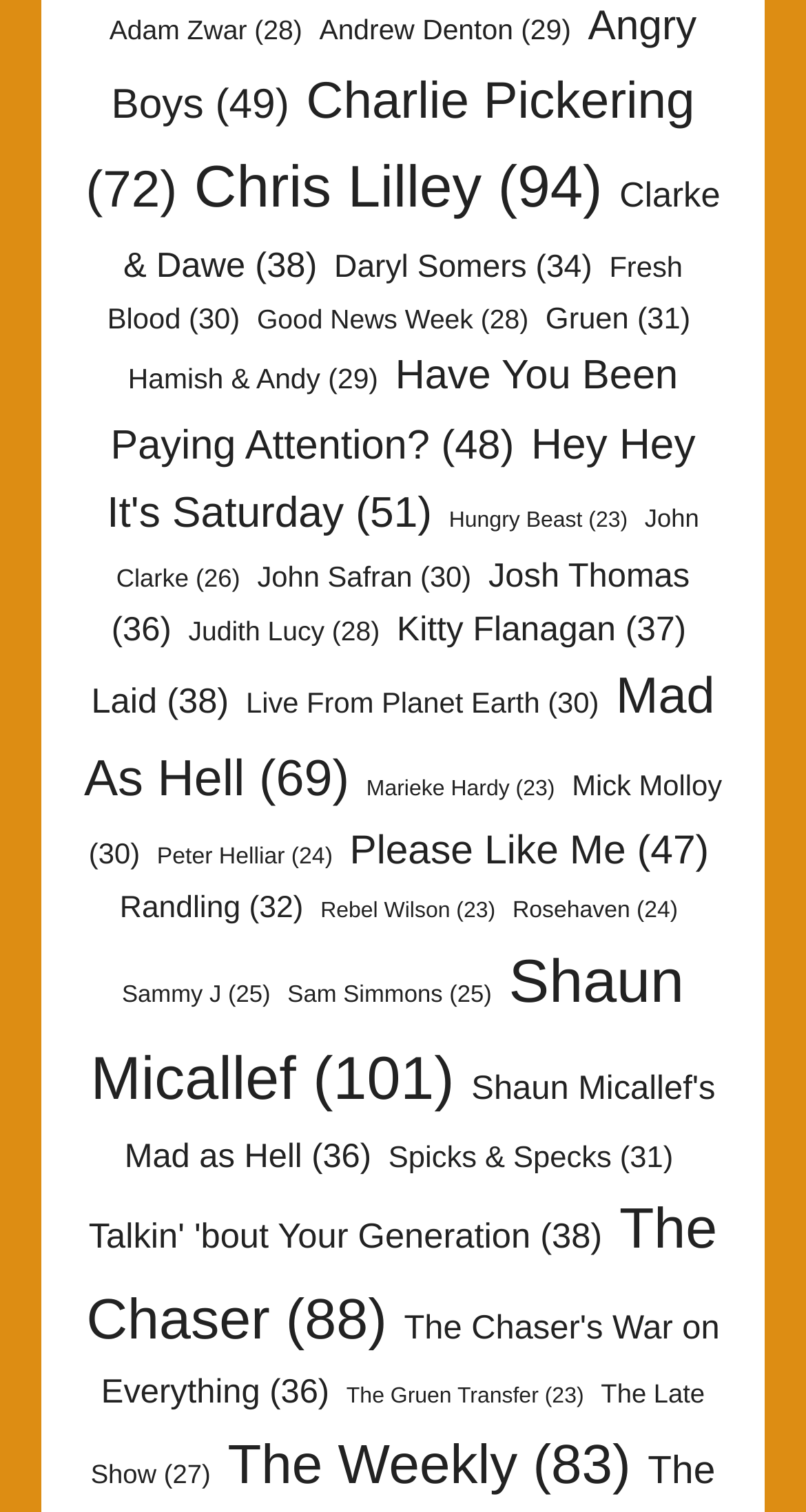Specify the bounding box coordinates of the region I need to click to perform the following instruction: "Check out Charlie Pickering". The coordinates must be four float numbers in the range of 0 to 1, i.e., [left, top, right, bottom].

[0.106, 0.047, 0.862, 0.145]